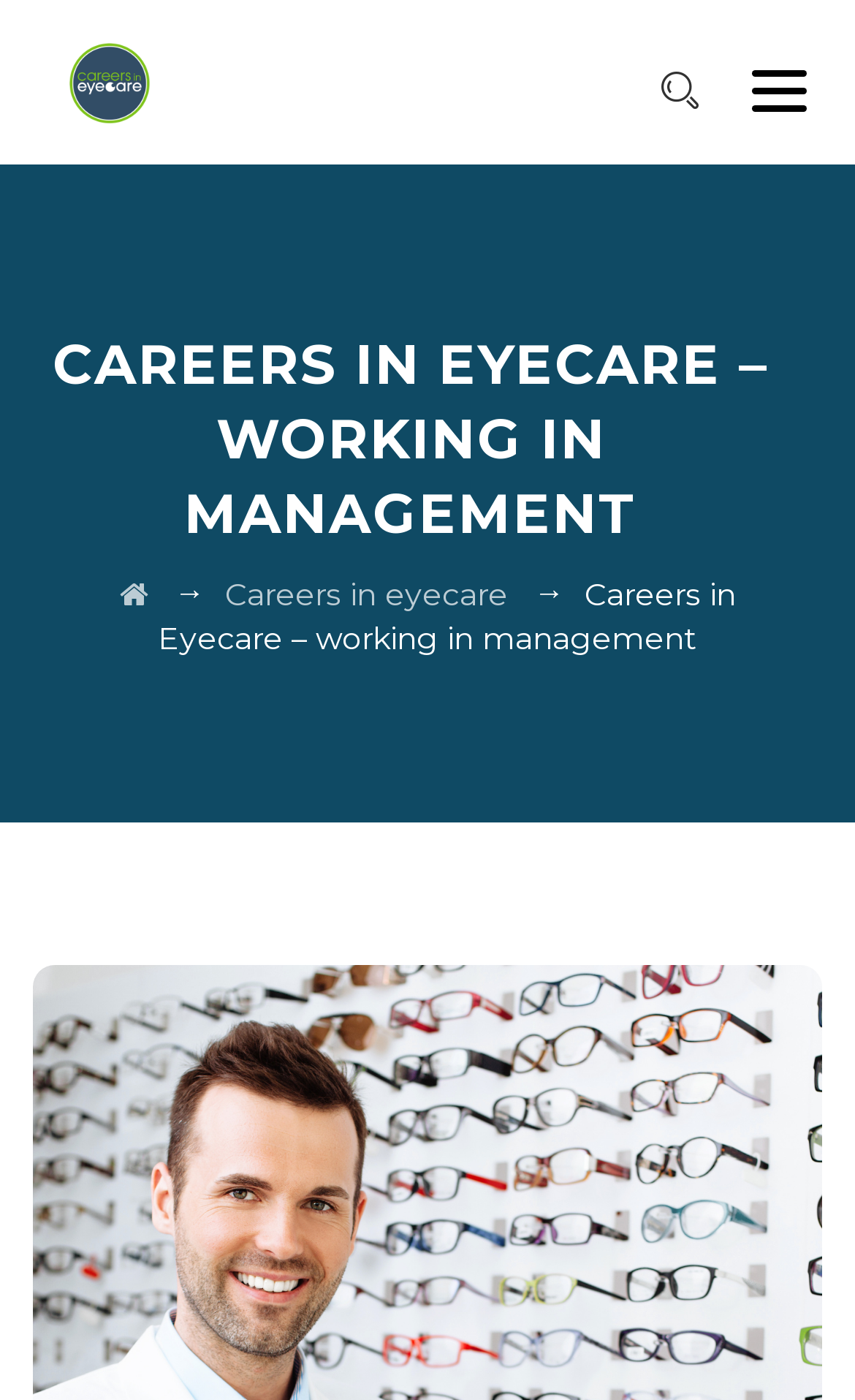How many links are there in the top section?
Answer the question with detailed information derived from the image.

In the top section of the webpage, there are two links: one is the 'Careers in Eyecare' link with an image, and the other is a link with a icon ''.